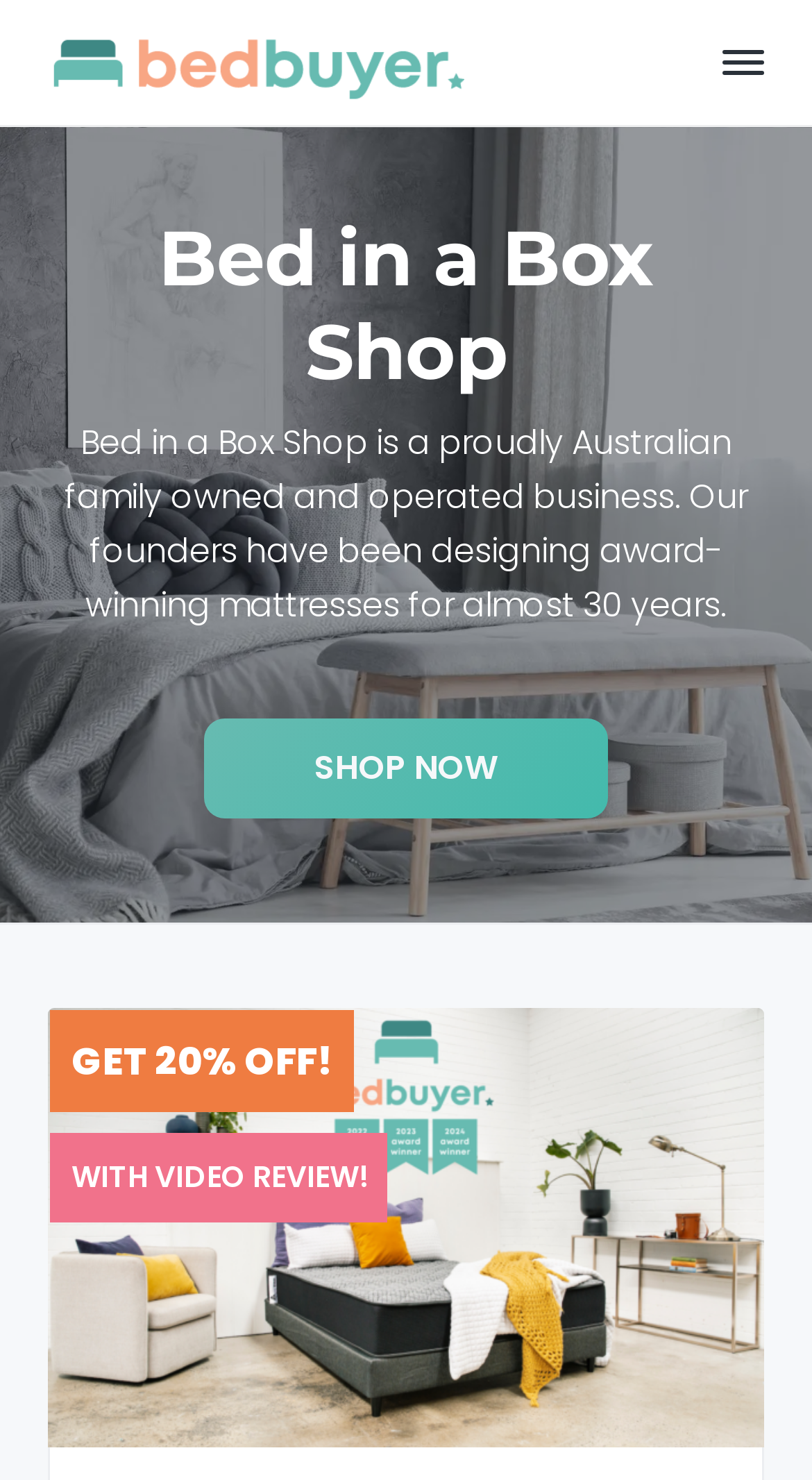What is the call-to-action on the webpage?
Please provide a single word or phrase based on the screenshot.

SHOP NOW